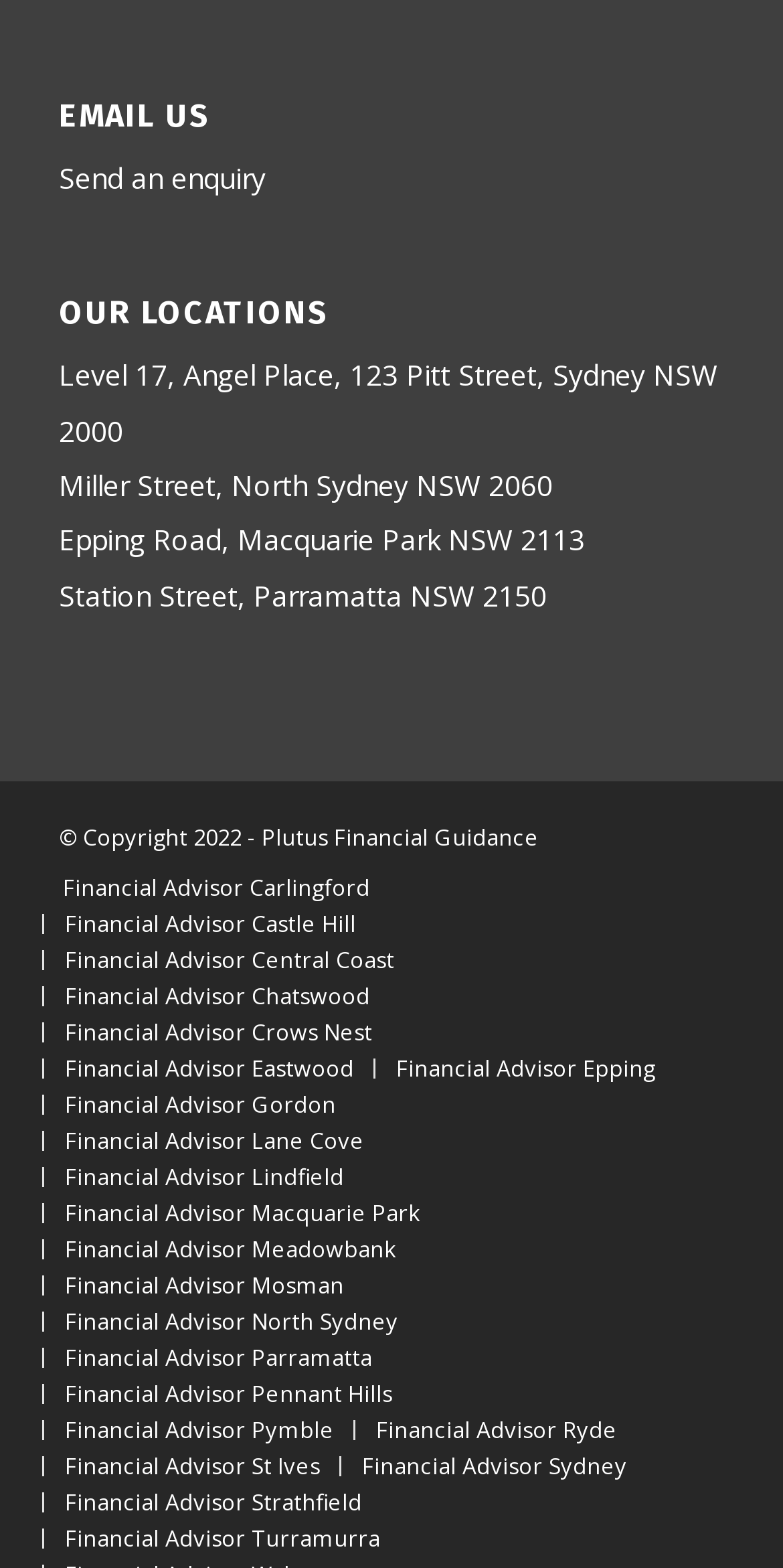How many locations are listed?
Please provide a full and detailed response to the question.

I counted the number of links under the 'OUR LOCATIONS' heading, which are Level 17, Angel Place, 123 Pitt Street, Sydney NSW 2000, Miller Street, North Sydney NSW 2060, Epping Road, Macquarie Park NSW 2113, and Station Street, Parramatta NSW 2150. There are 4 locations listed.